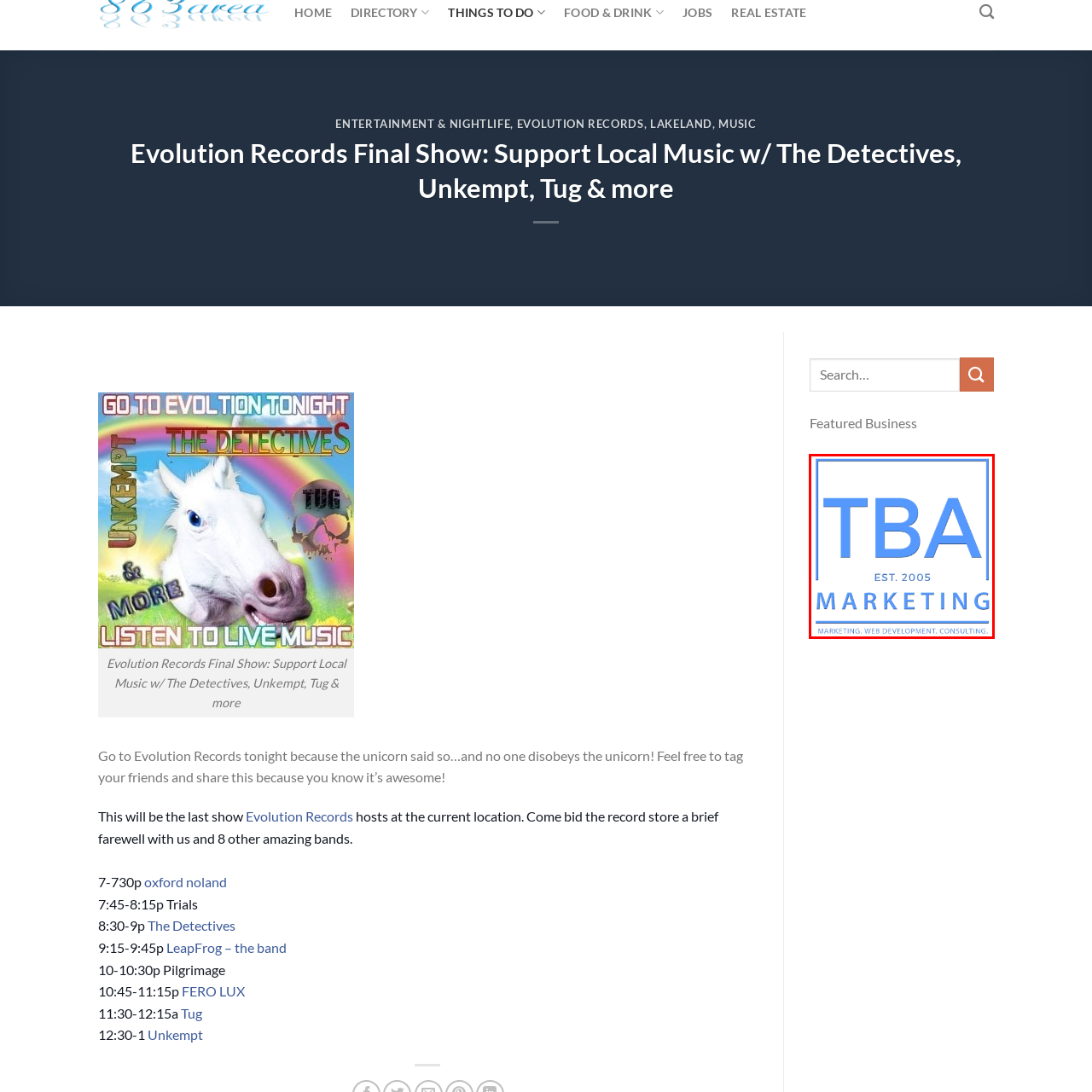Please provide a comprehensive caption for the image highlighted in the red box.

The image features the logo of TBA Marketing, a company established in 2005. The logo prominently displays "TBA" in bold, stylized blue lettering, which captures attention with its modern font. Below it, the word "MARKETING" appears in a slightly smaller yet equally striking format, emphasizing the company's focus on marketing services. The foundation year is noted as "EST. 2005," indicating the company’s longevity and experience in the industry. The tagline at the bottom succinctly encapsulates its offerings: "MARKETING. WEB DEVELOPMENT. CONSULTING." This branding communicates a professional image, ideal for attracting clients seeking comprehensive digital solutions in marketing and web services.